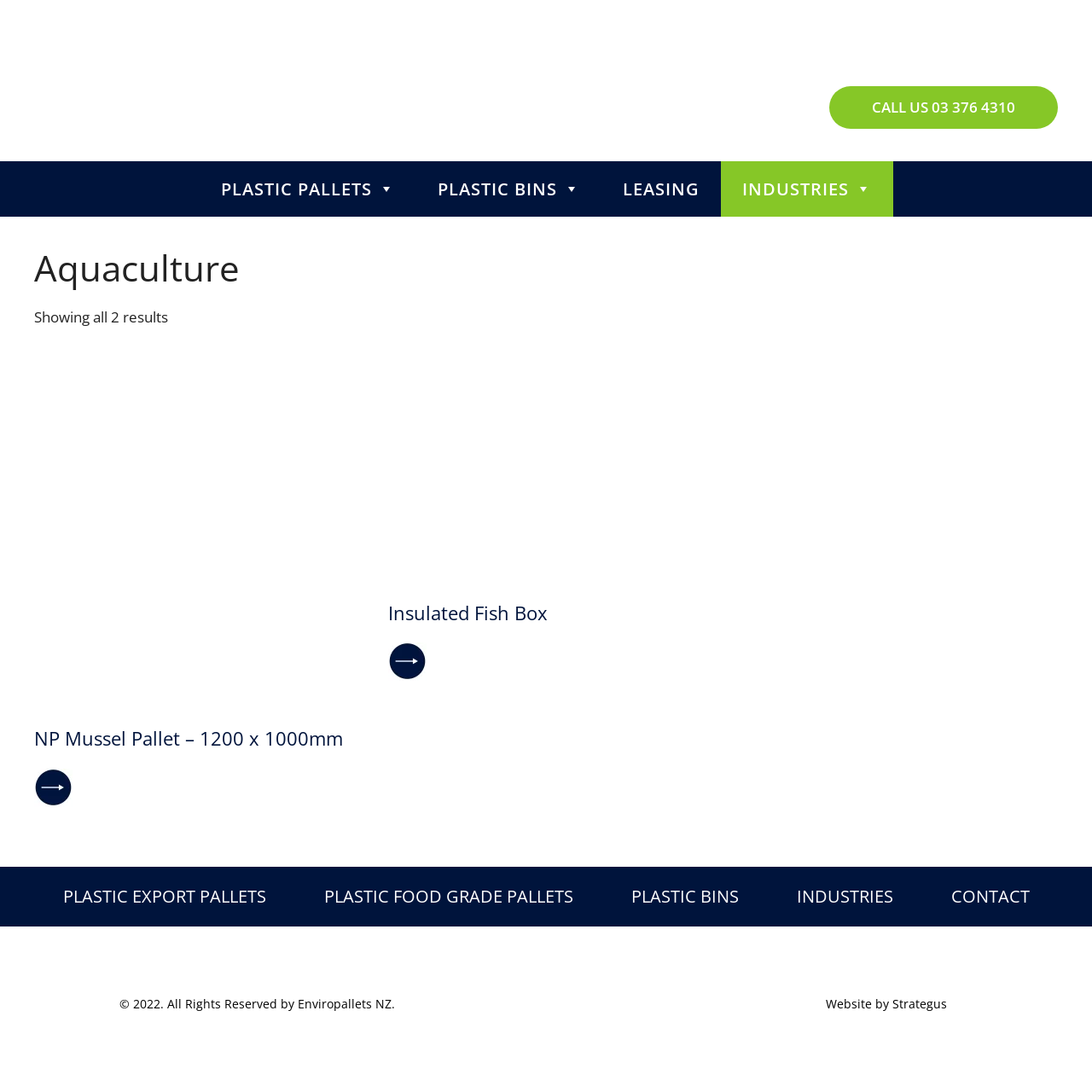From the image, can you give a detailed response to the question below:
How many navigation links are there?

I counted the number of navigation links in the primary navigation section, which are 'PLASTIC PALLETS', 'PLASTIC BINS', 'LEASING', and 'INDUSTRIES', so there are 4 navigation links.